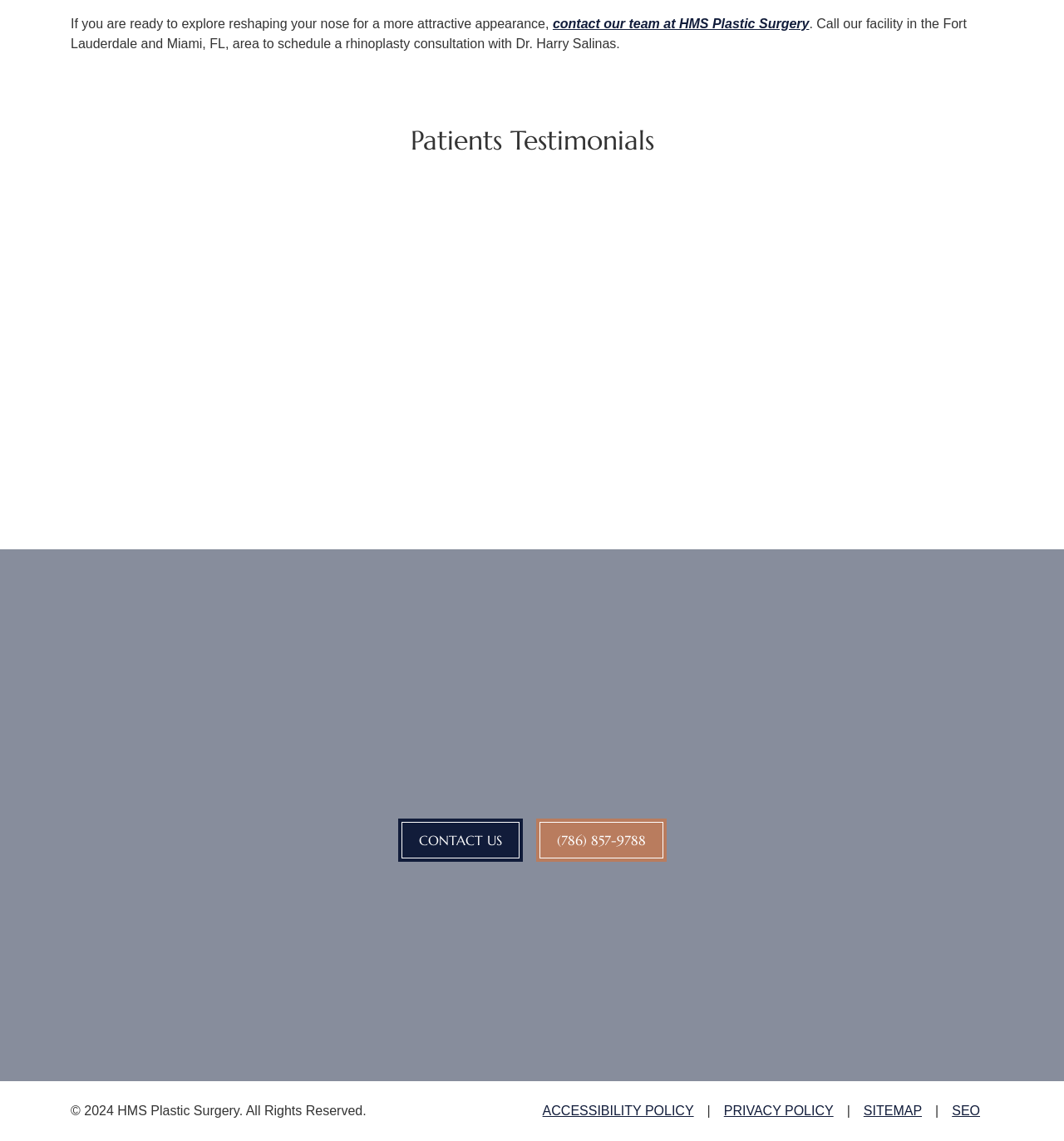Use the information in the screenshot to answer the question comprehensively: What is the address of HMS Plastic Surgery?

I found the address by reading the 'ADDRESS' section of the webpage, which states '1166 Kane Concourse' and 'Bay Harbor Islands, FL 33154'.